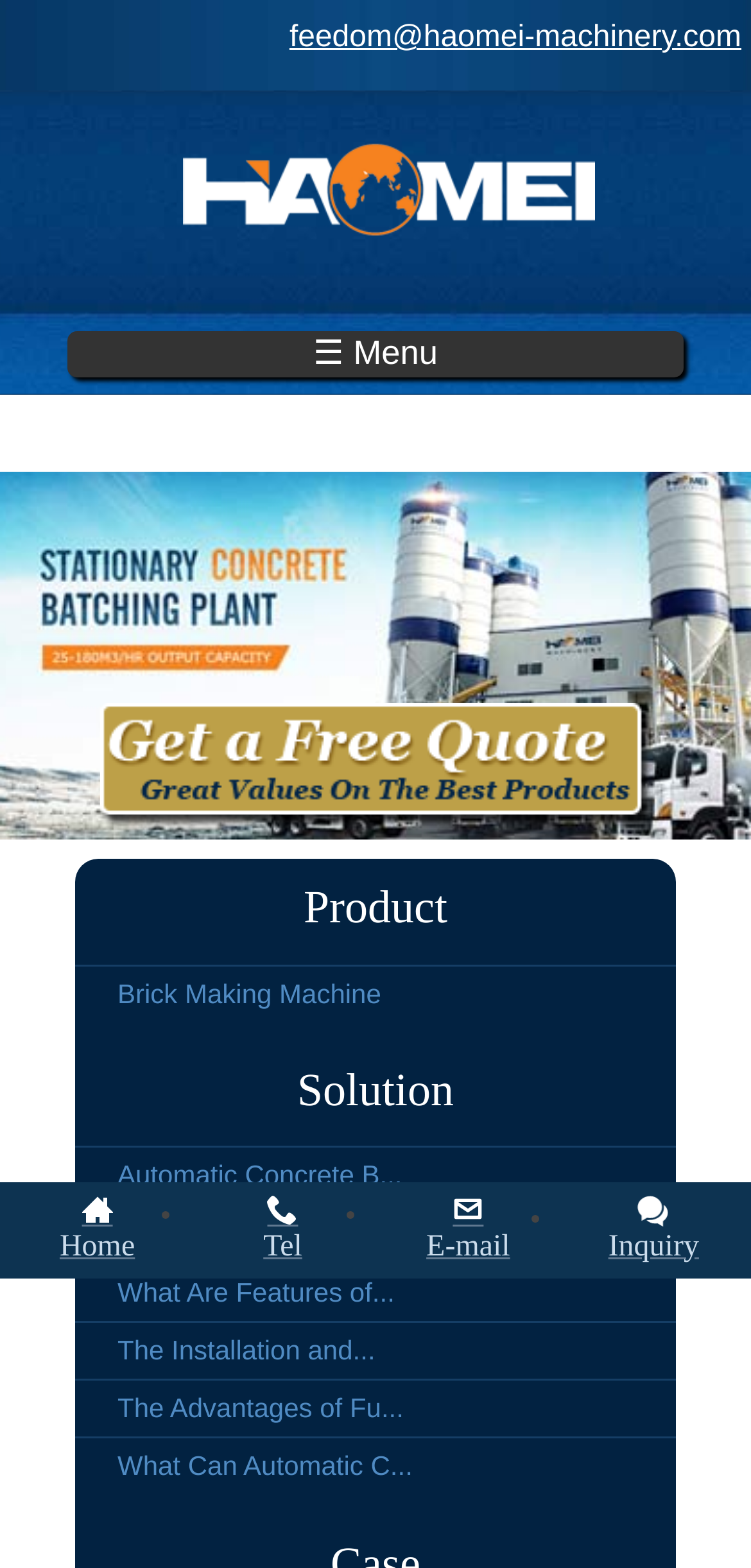How many menu items are under the 'Solution' category? Refer to the image and provide a one-word or short phrase answer.

5